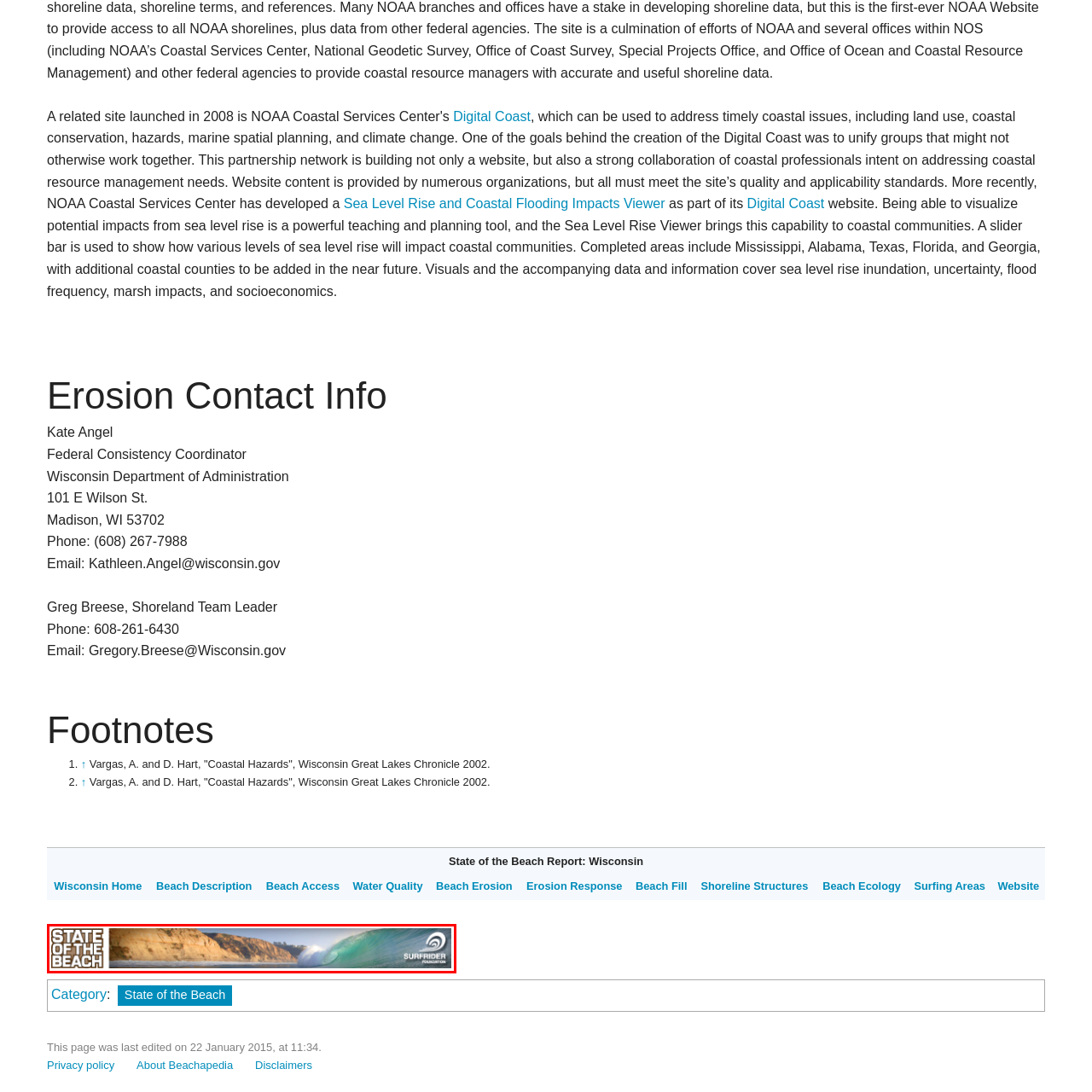What organization is represented by the logo in the top right corner?
Analyze the highlighted section in the red bounding box of the image and respond to the question with a detailed explanation.

The caption explicitly mentions that the 'SURFRIDER FOUNDATION' logo is located in the top right corner of the image, indicating that this organization is involved in the 'State of the Beach' initiative and is dedicated to protecting ocean, waves, and beaches.